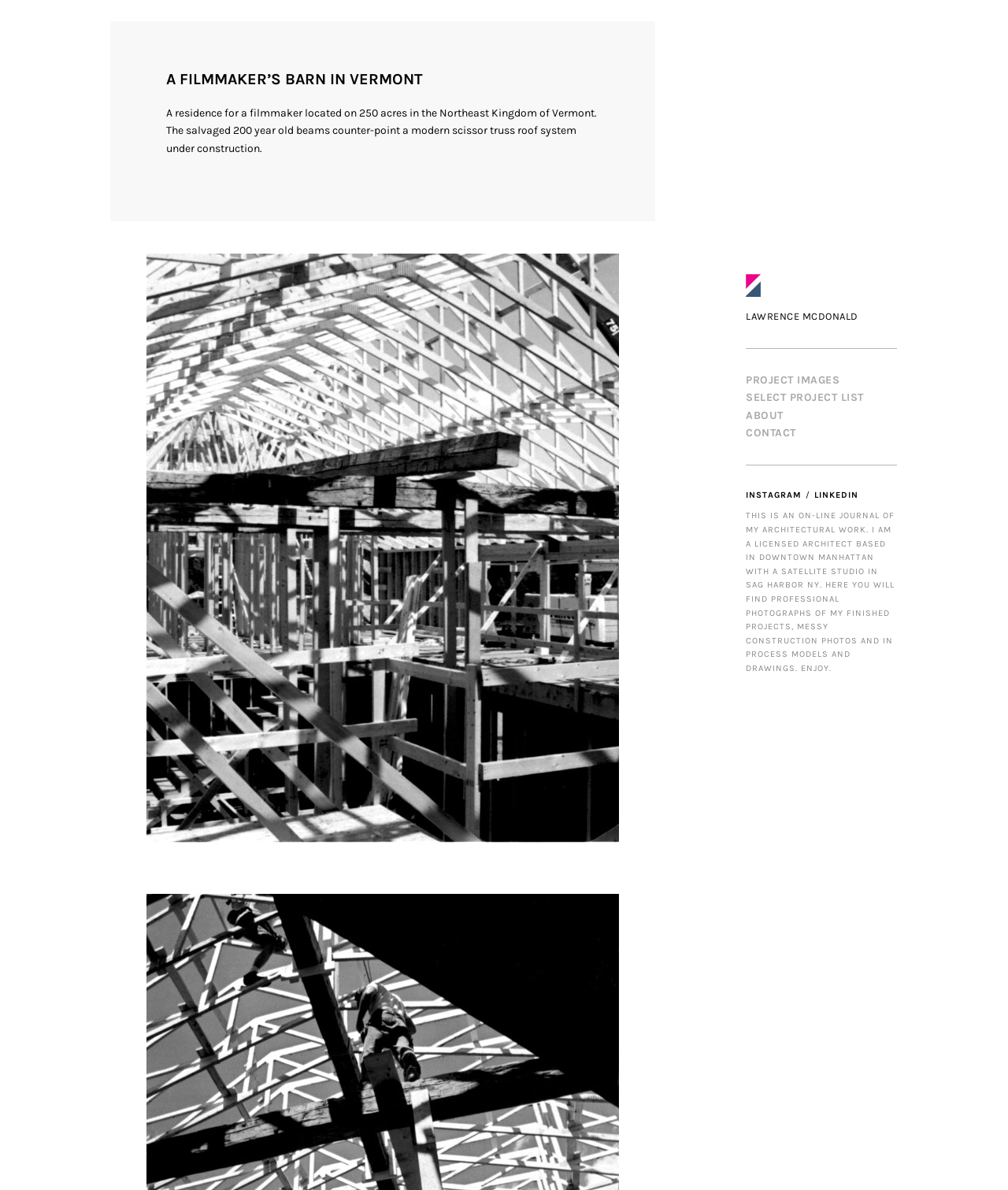How many links are there in the top-right corner of the webpage?
Refer to the image and answer the question using a single word or phrase.

2